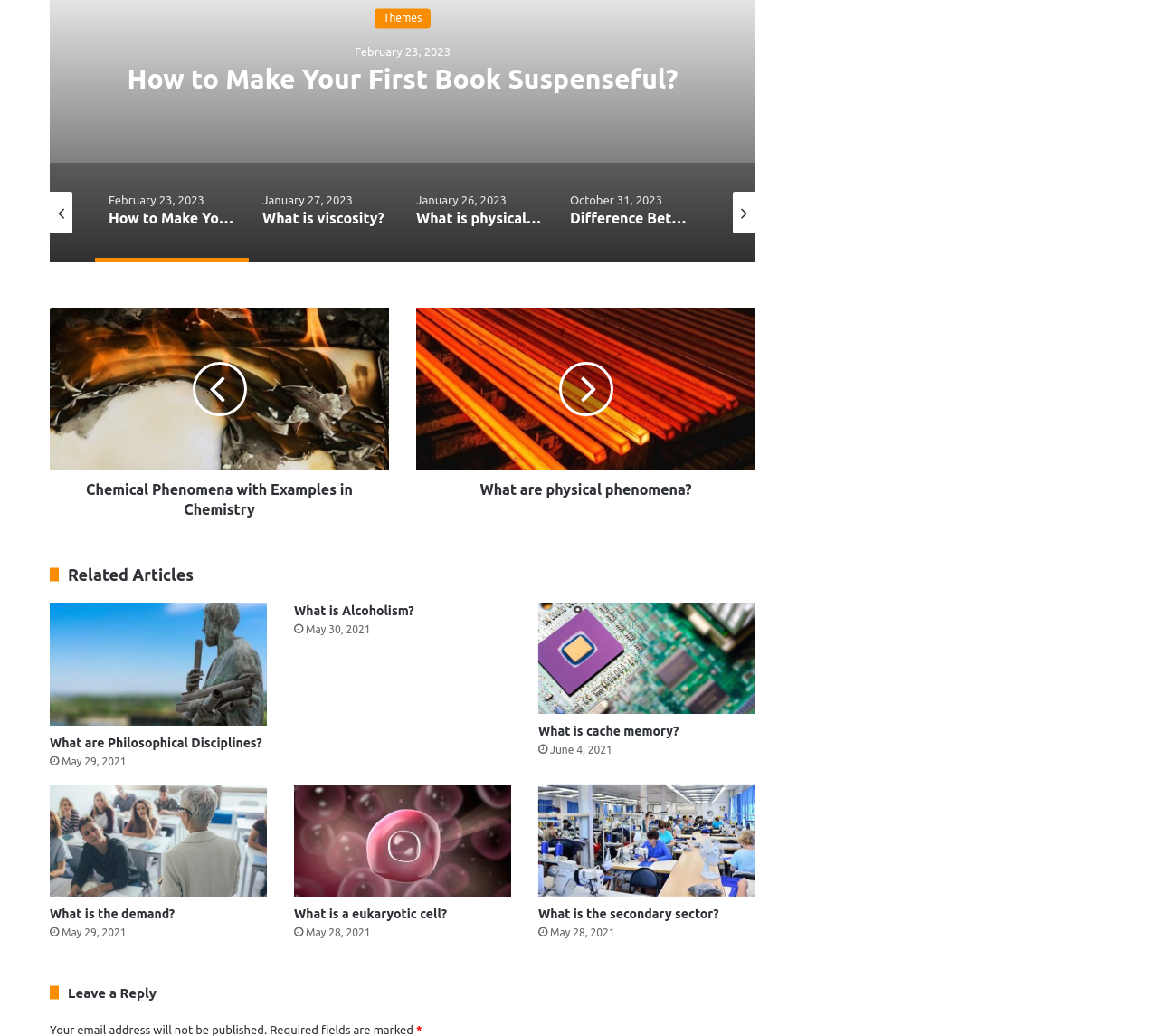Extract the bounding box coordinates for the described element: "Themes". The coordinates should be represented as four float numbers between 0 and 1: [left, top, right, bottom].

[0.323, 0.008, 0.372, 0.027]